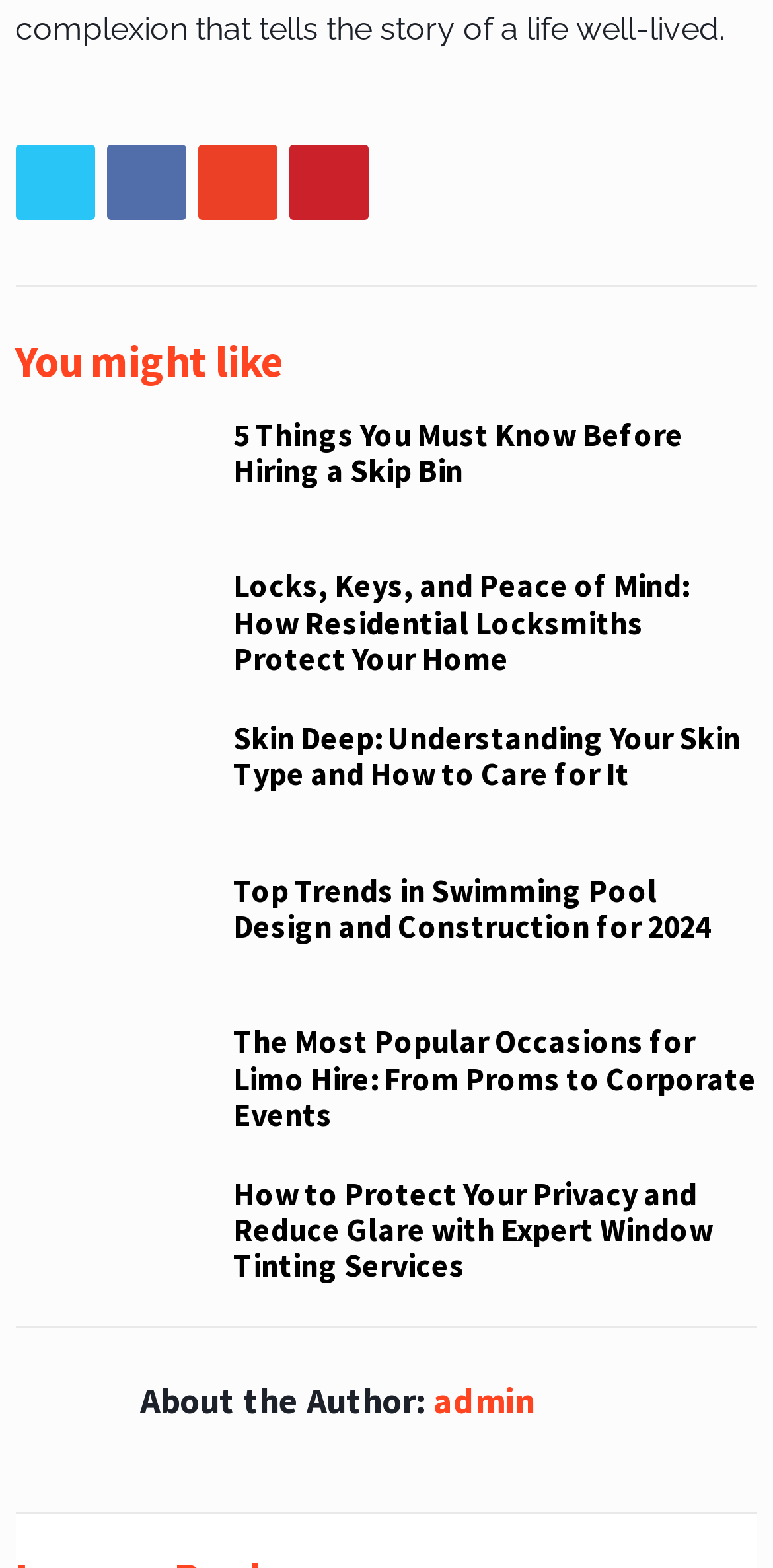Given the element description: "alt="Pinterest"", predict the bounding box coordinates of this UI element. The coordinates must be four float numbers between 0 and 1, given as [left, top, right, bottom].

[0.374, 0.093, 0.476, 0.141]